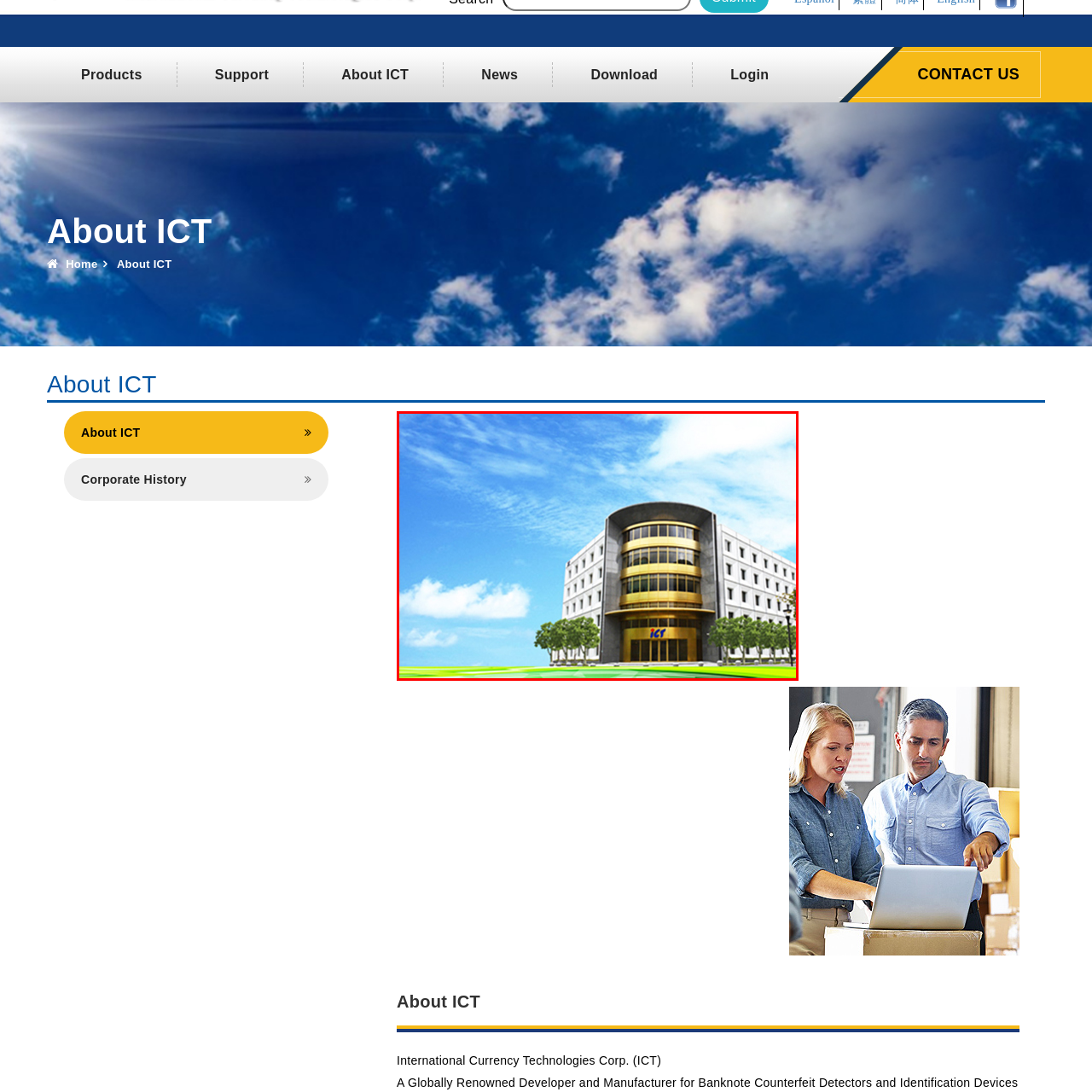Describe extensively the image that is contained within the red box.

The image showcases the headquarters of International Currency Technologies Corp. (ICT), depicted in a bright and inviting setting. The building features a modern architectural design with a prominent curved entrance that is highlighted by golden accents. Lush greenery, including neatly arranged trees, frames the structure, enhancing the overall aesthetic of the location. The sky above is clear, with soft clouds contributing to a sense of openness and tranquility. This corporate environment reflects ICT's reputation as a globally renowned developer and manufacturer of banknote counterfeit detectors and identification devices.